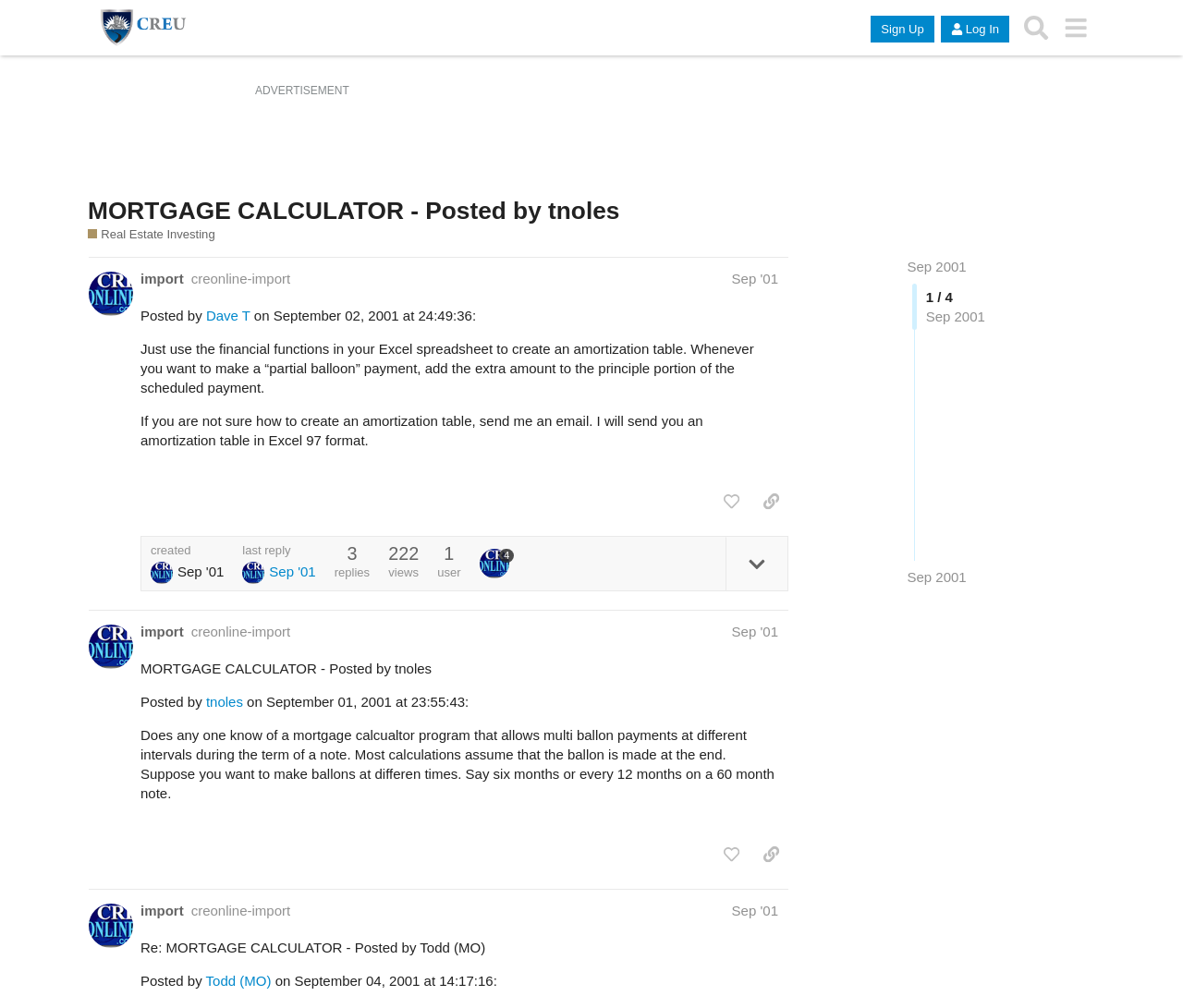Provide the bounding box coordinates for the area that should be clicked to complete the instruction: "Search".

[0.859, 0.008, 0.892, 0.047]